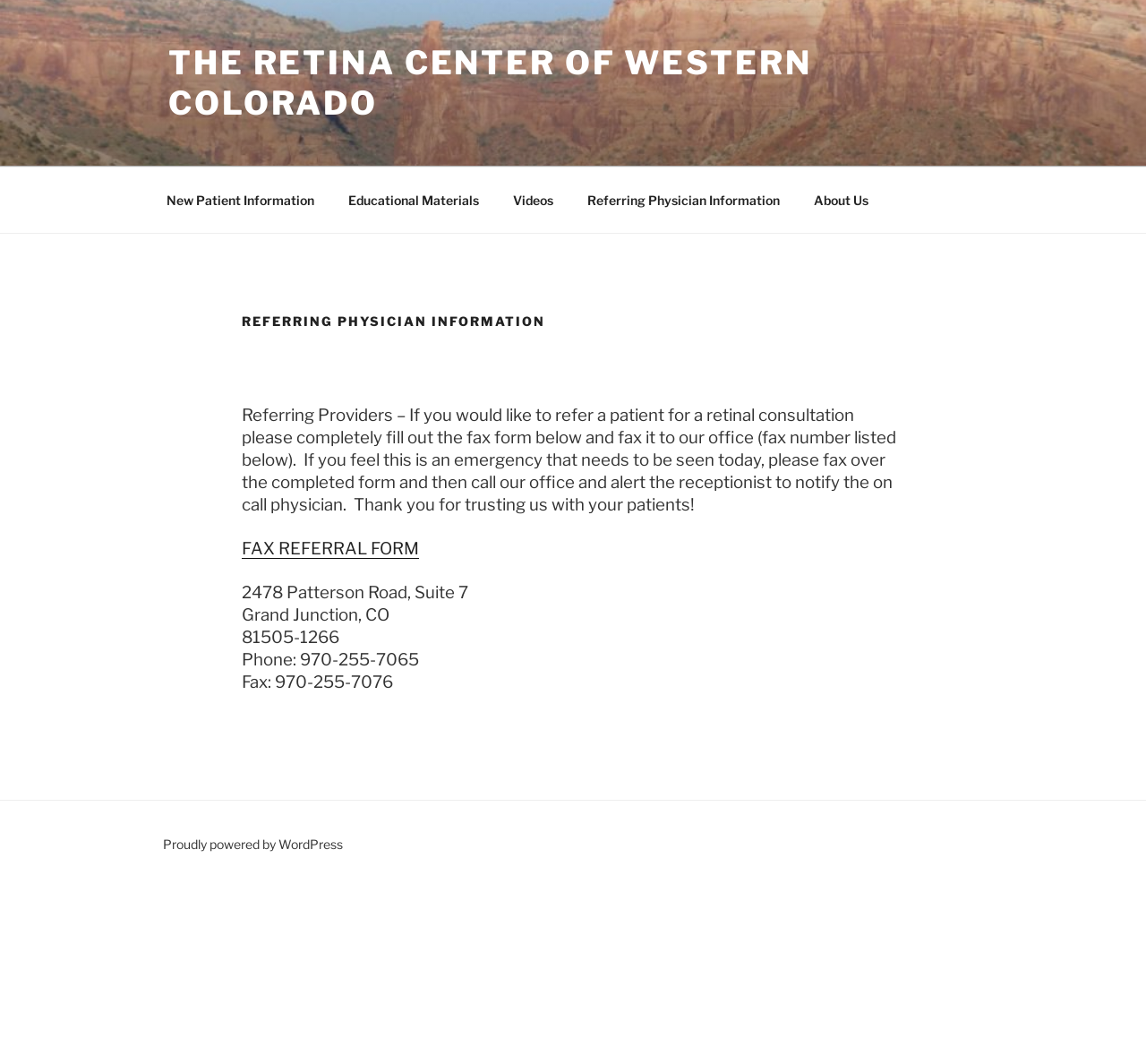Determine the bounding box for the HTML element described here: "Educational Materials". The coordinates should be given as [left, top, right, bottom] with each number being a float between 0 and 1.

[0.29, 0.166, 0.431, 0.21]